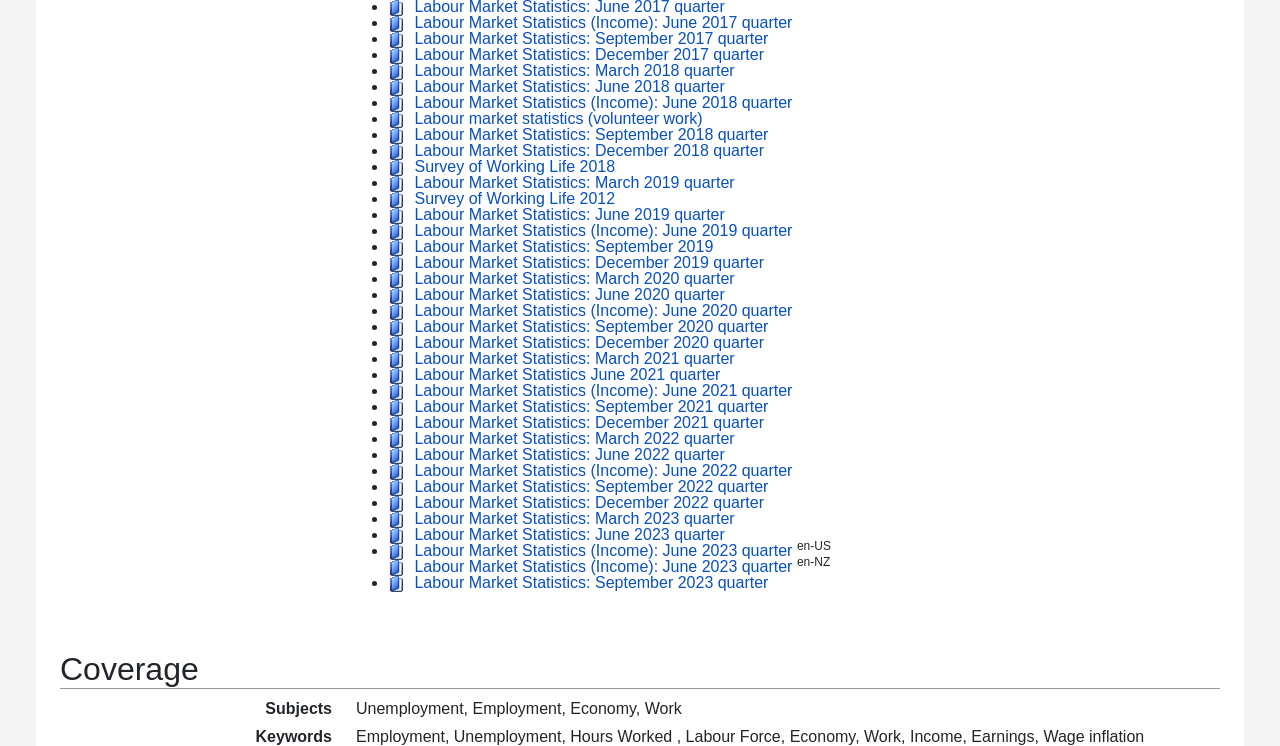Pinpoint the bounding box coordinates of the clickable area needed to execute the instruction: "Visit GREATER FORT ERIE". The coordinates should be specified as four float numbers between 0 and 1, i.e., [left, top, right, bottom].

None